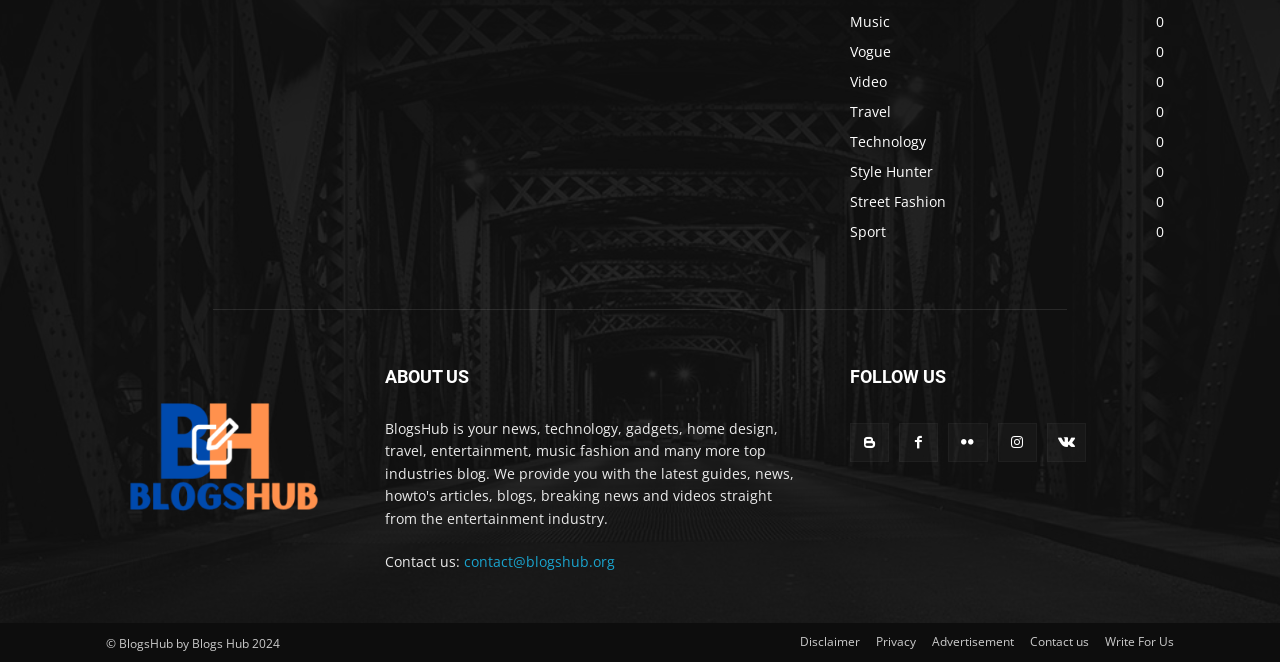From the given element description: "Write For Us", find the bounding box for the UI element. Provide the coordinates as four float numbers between 0 and 1, in the order [left, top, right, bottom].

[0.863, 0.954, 0.917, 0.986]